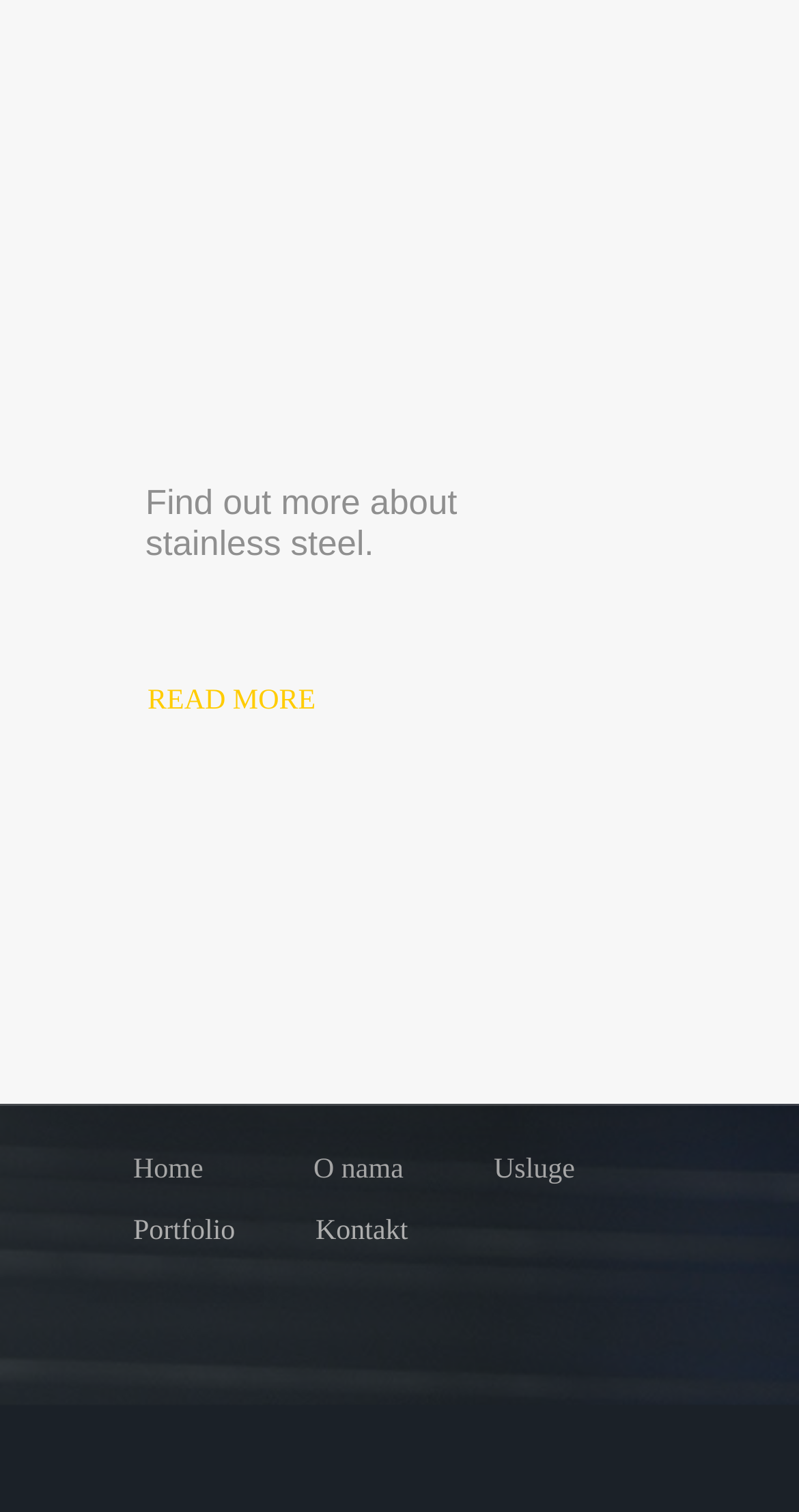Ascertain the bounding box coordinates for the UI element detailed here: "Portfolio". The coordinates should be provided as [left, top, right, bottom] with each value being a float between 0 and 1.

[0.167, 0.802, 0.382, 0.832]